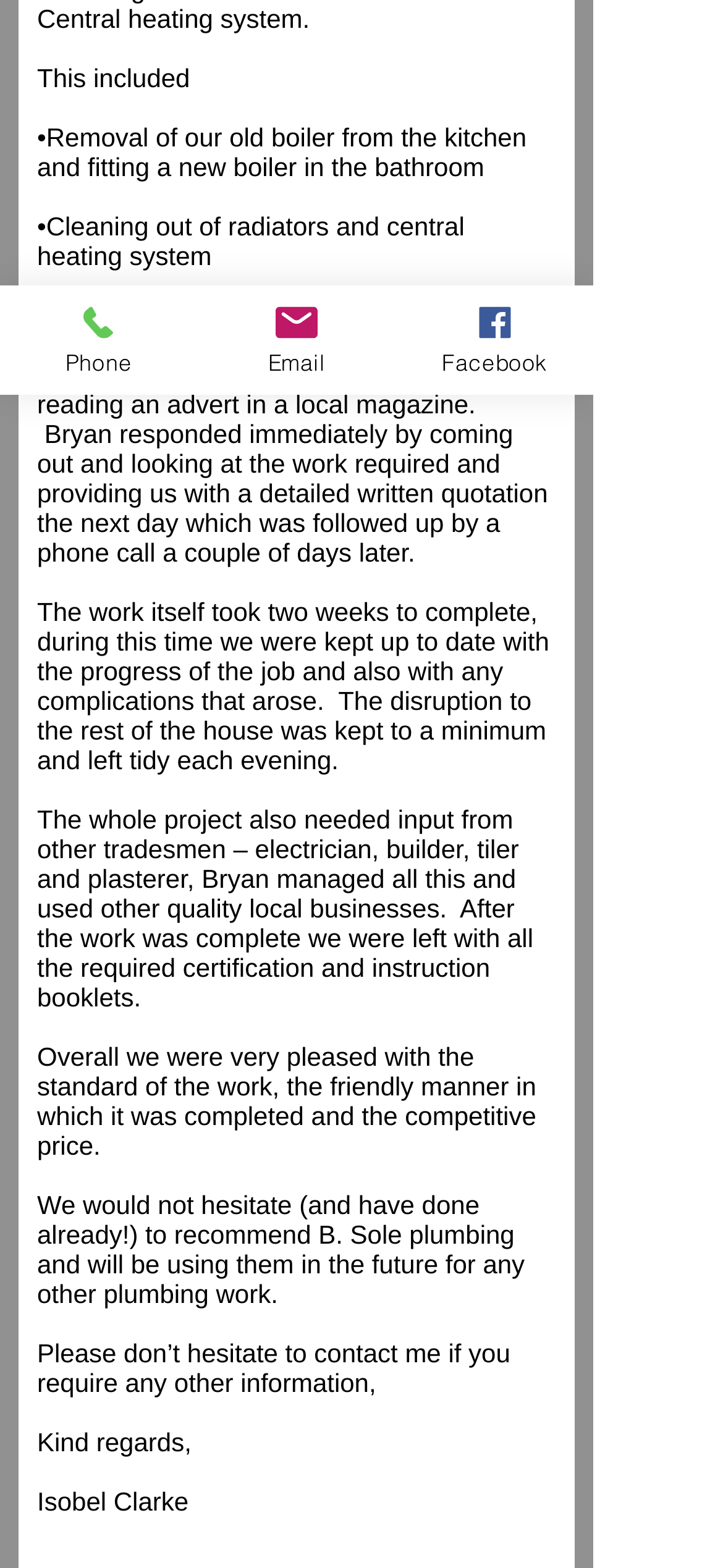Extract the bounding box for the UI element that matches this description: "Phone".

[0.0, 0.182, 0.274, 0.252]